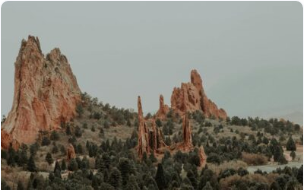Provide a single word or phrase answer to the question: 
What is the purpose of the unlimited IP solutions mentioned in the caption?

To enhance online activities